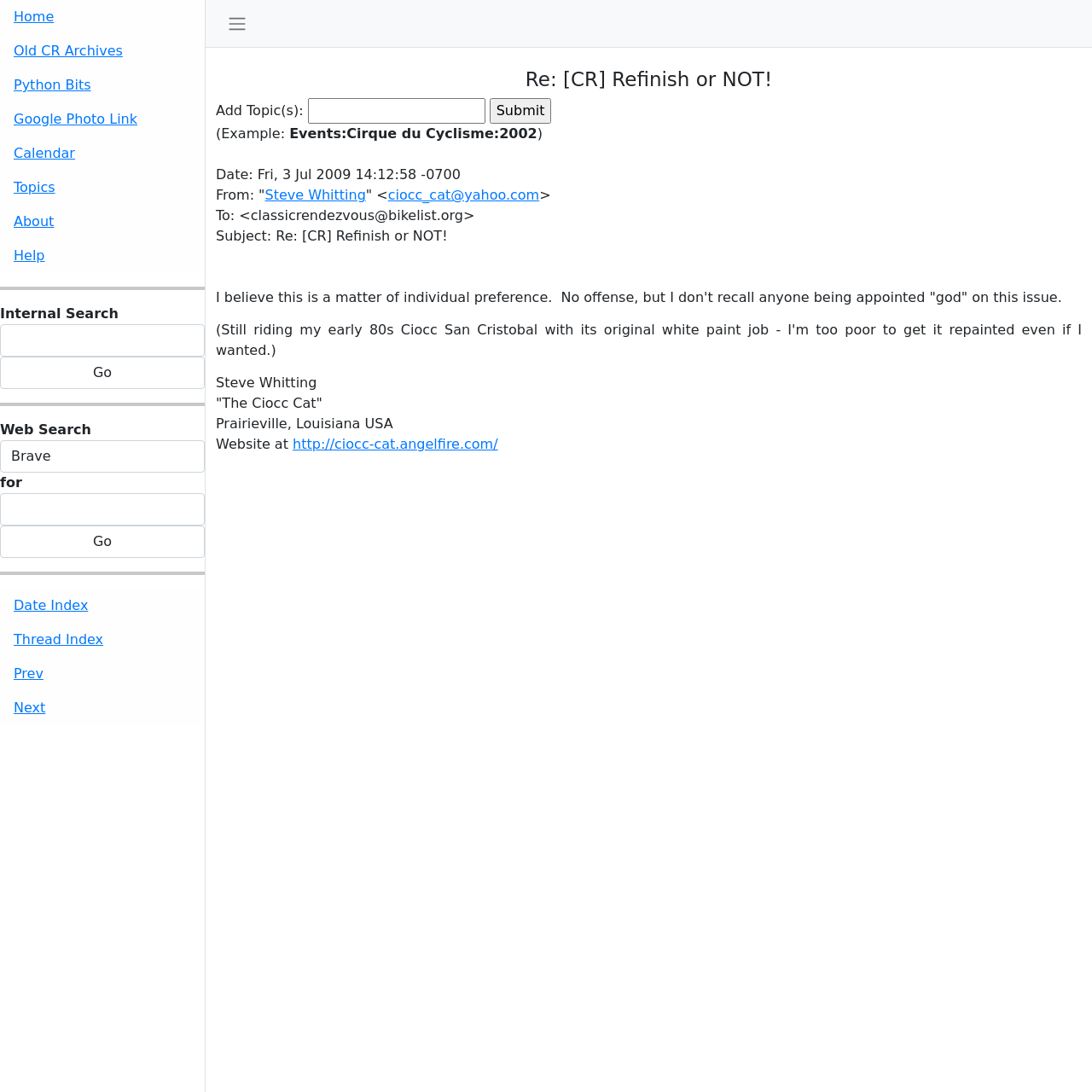Refer to the image and offer a detailed explanation in response to the question: What is the purpose of the 'Internal Search' section?

The 'Internal Search' section is located at the top of the webpage, and it allows users to search for specific content within the website. This is evident from the presence of a textbox and a 'Go' button, which suggests that users can input their search queries and retrieve relevant results.